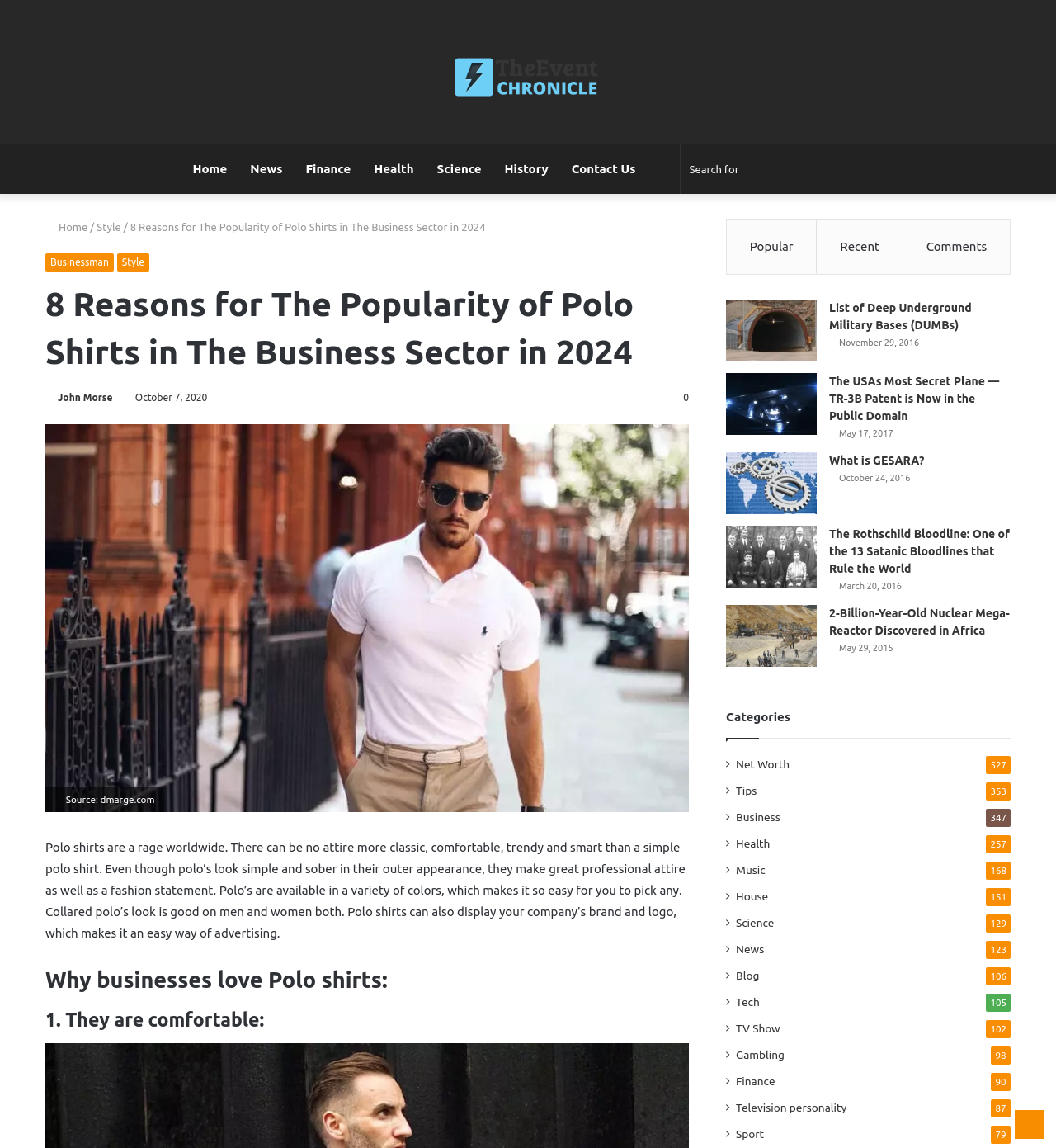Please pinpoint the bounding box coordinates for the region I should click to adhere to this instruction: "Read the article about 8 Reasons for The Popularity of Polo Shirts in The Business Sector in 2024".

[0.043, 0.245, 0.652, 0.327]